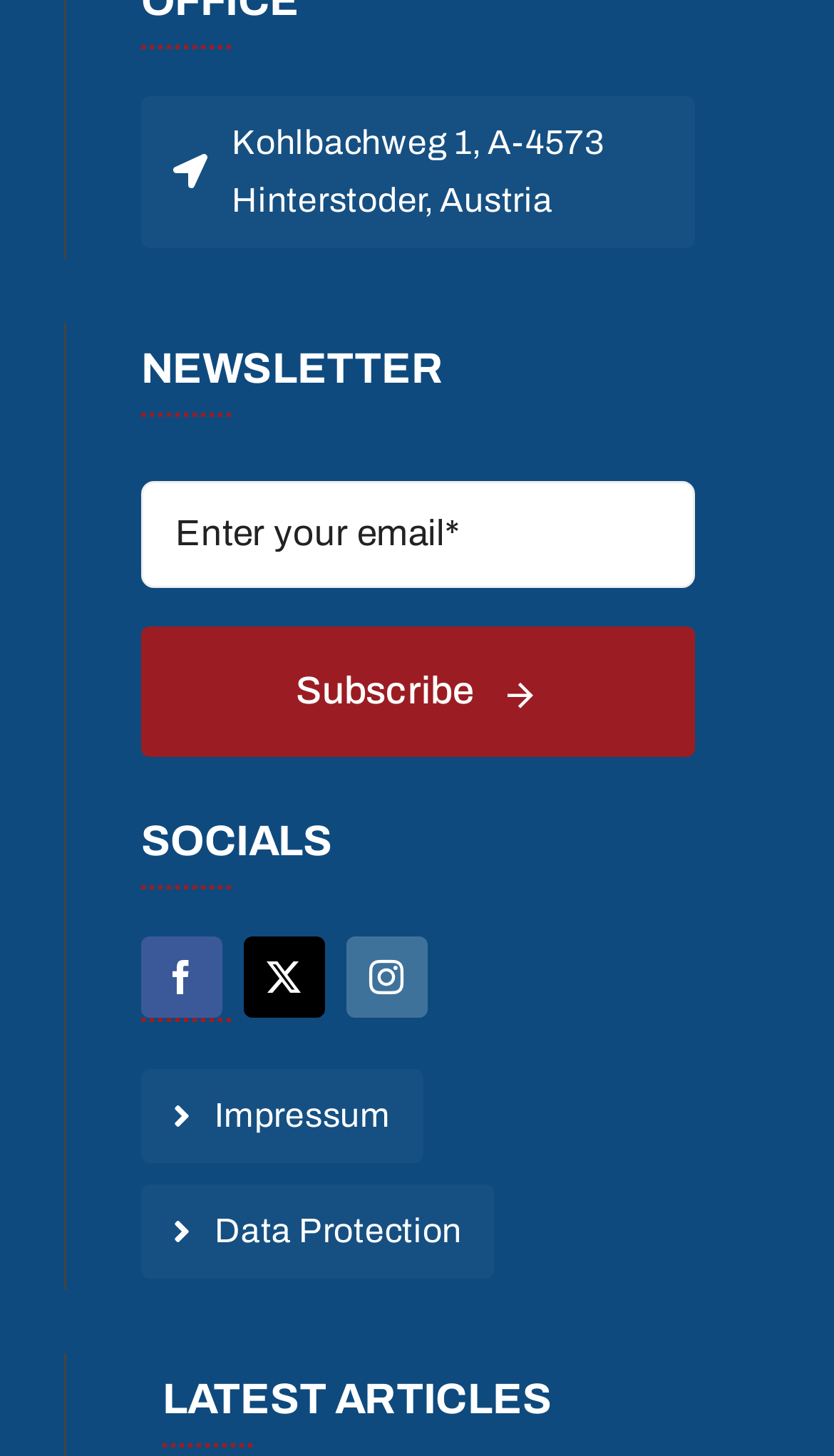Can you look at the image and give a comprehensive answer to the question:
What is the address mentioned on the webpage?

The webpage contains a link with the text 'Kohlbachweg 1, A-4573 Hinterstoder, Austria' which appears to be an address.